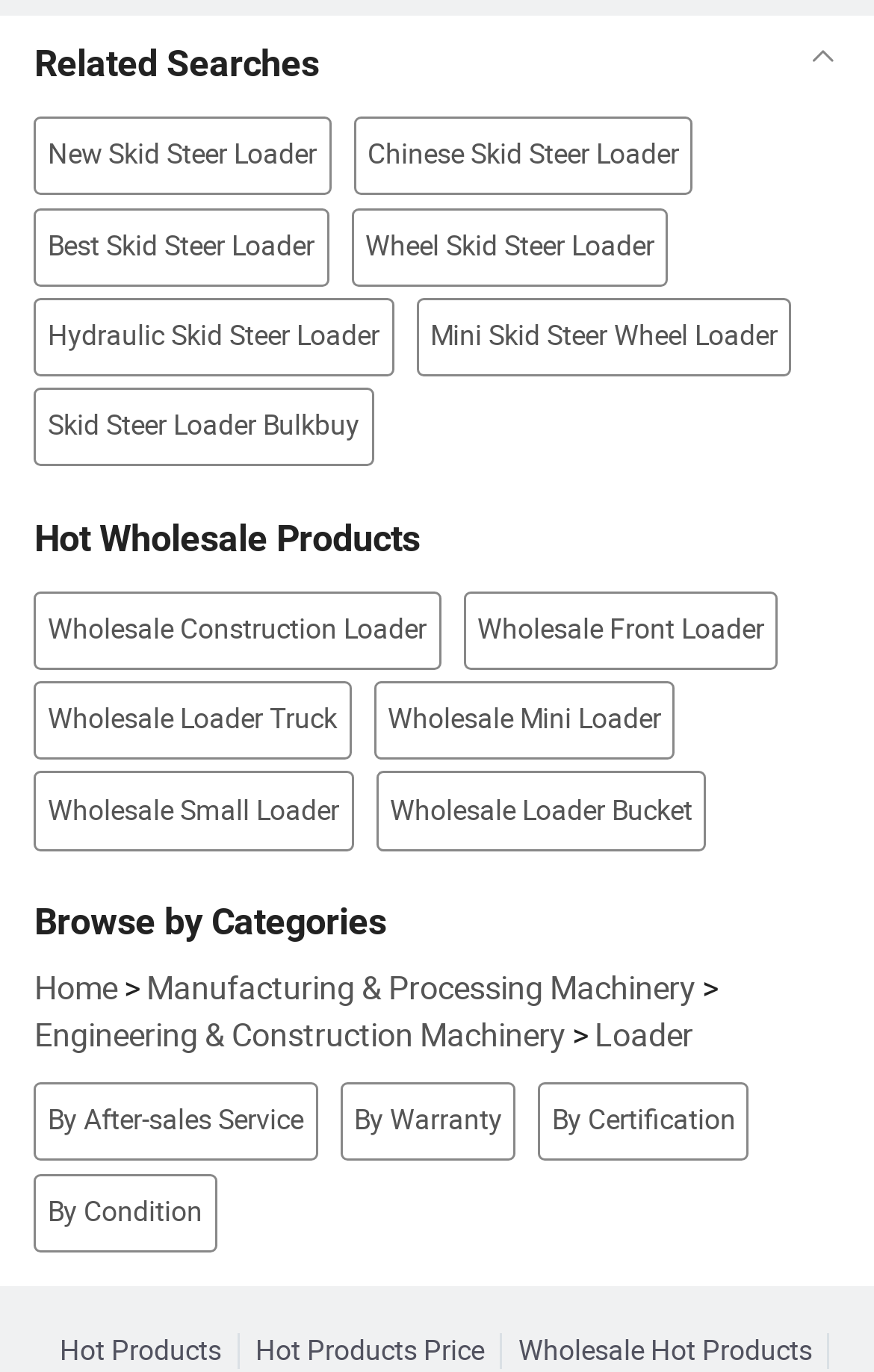Please find the bounding box coordinates (top-left x, top-left y, bottom-right x, bottom-right y) in the screenshot for the UI element described as follows: By Warranty

[0.389, 0.789, 0.59, 0.847]